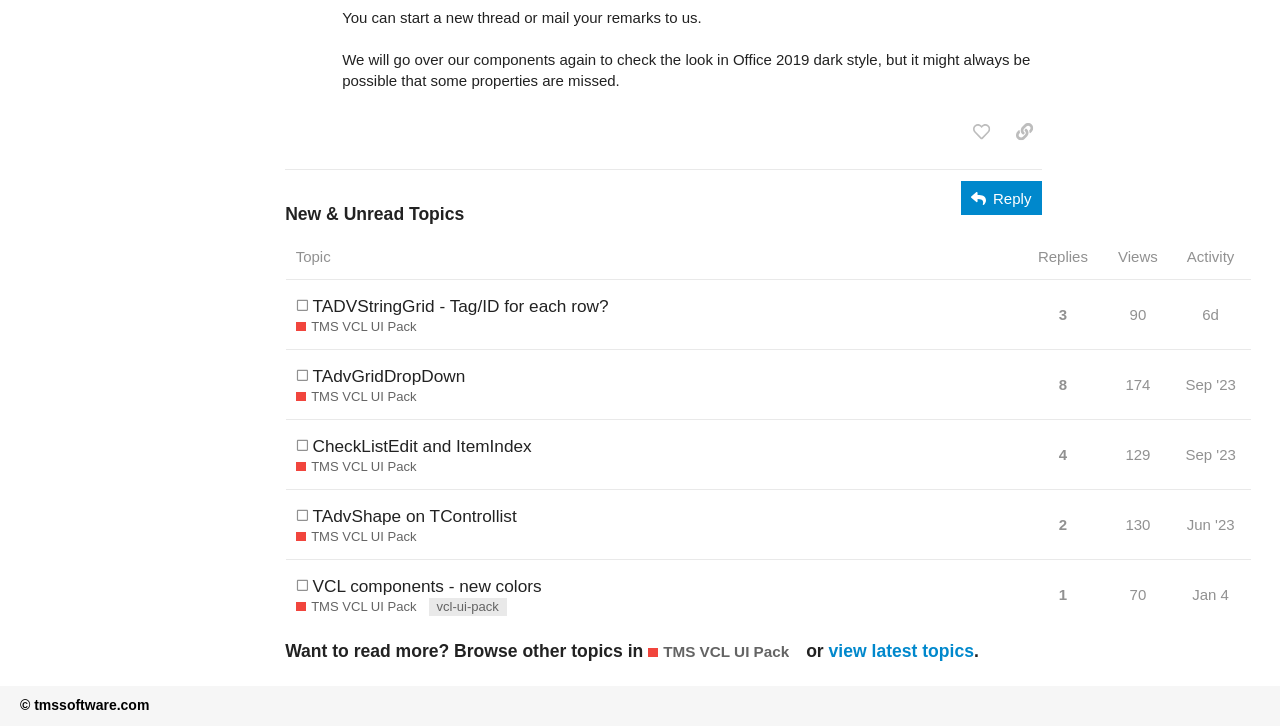What is the latest topic?
Could you give a comprehensive explanation in response to this question?

I looked at the table with the topic information and found the latest topic by checking the 'Activity' column. The topic 'VCL components - new colors' has the latest activity, which is 'Jun '23'.